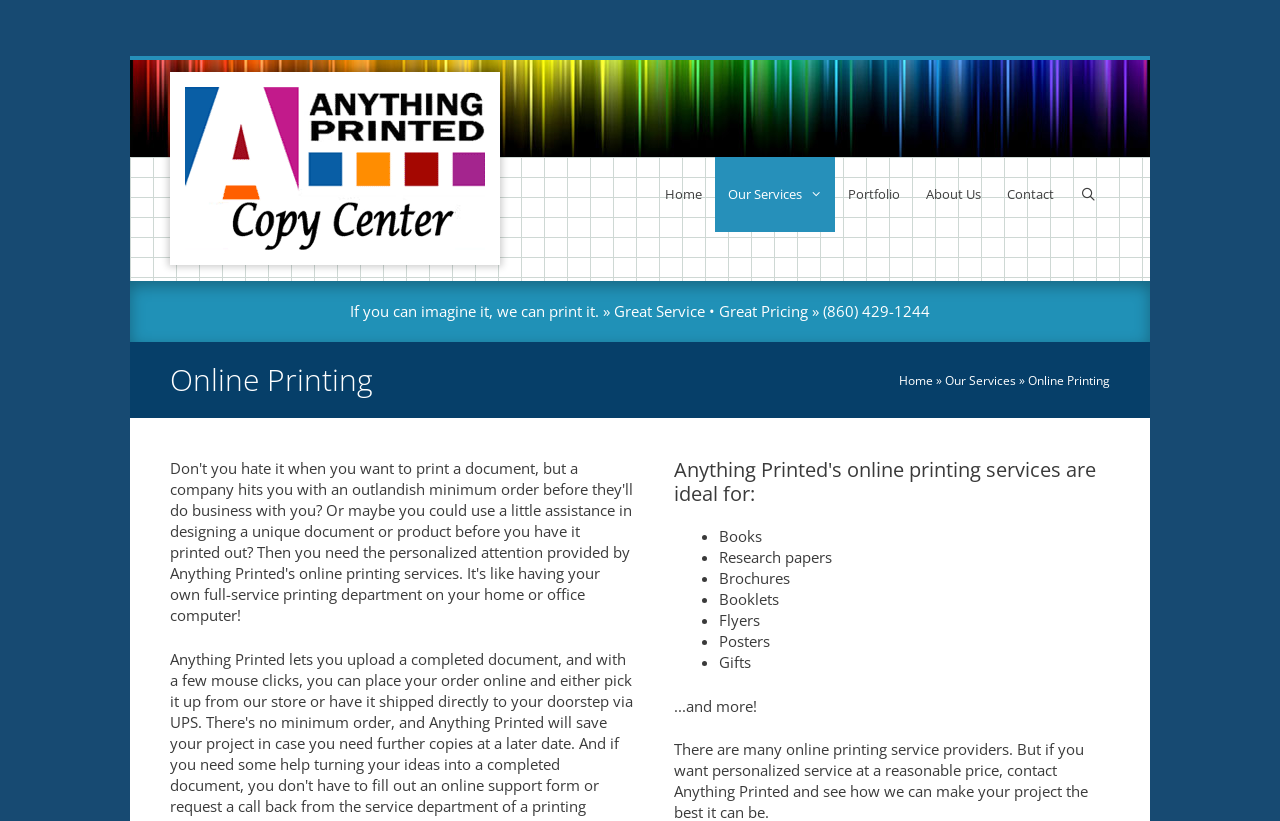What types of documents can be printed? Using the information from the screenshot, answer with a single word or phrase.

Books, research papers, brochures, etc.